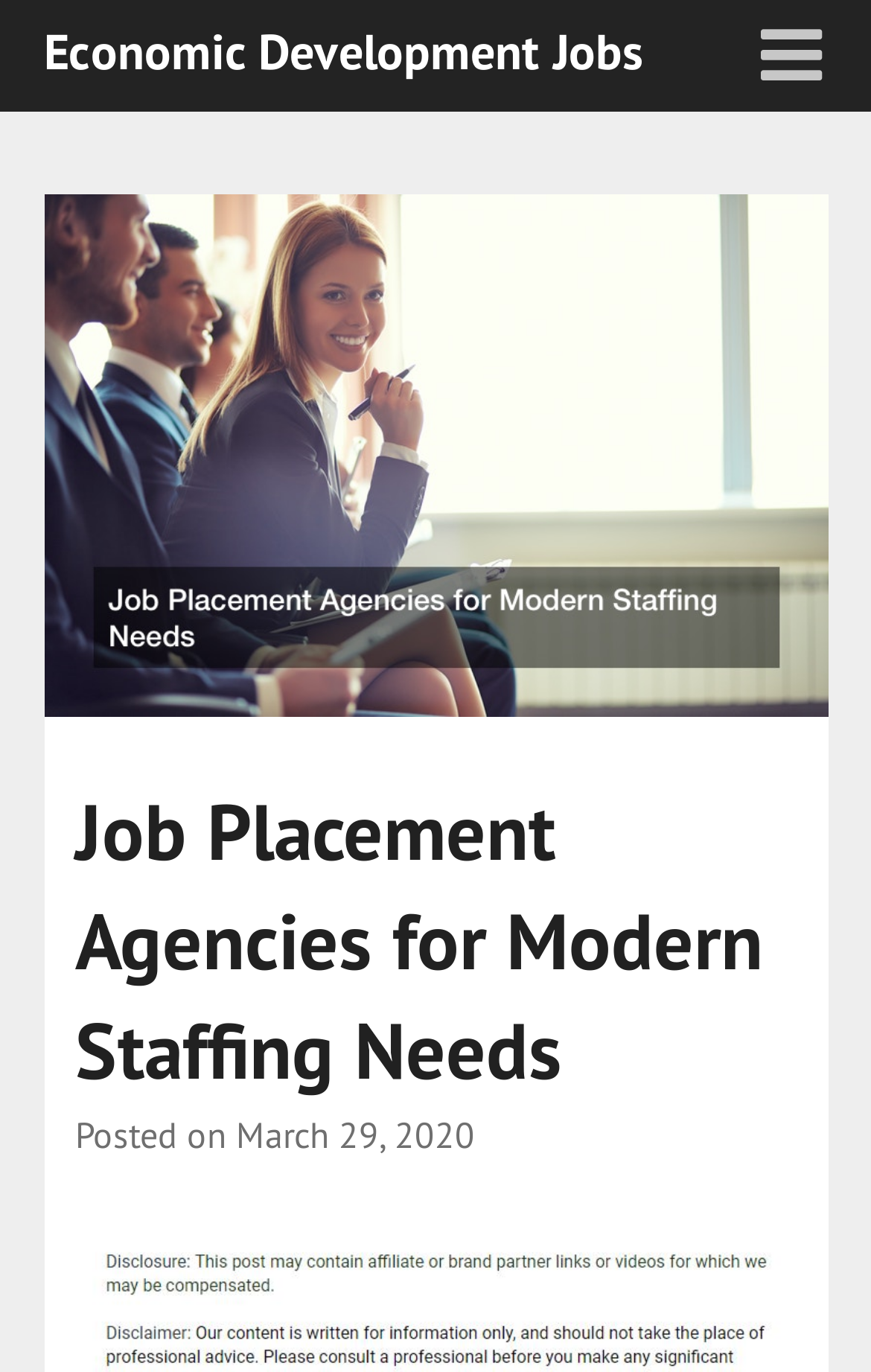Please identify the webpage's heading and generate its text content.

Job Placement Agencies for Modern Staffing Needs